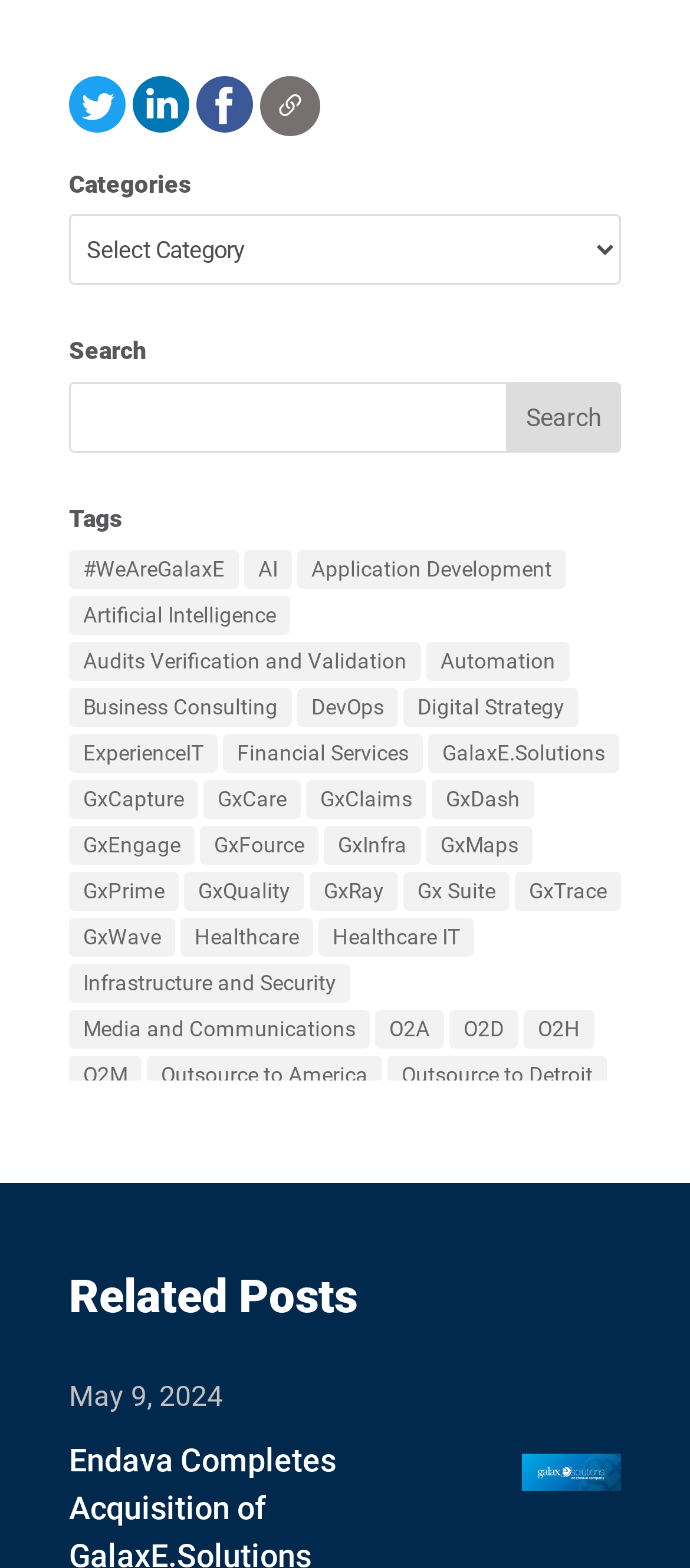What is the category with the most items?
Please look at the screenshot and answer using one word or phrase.

O2A